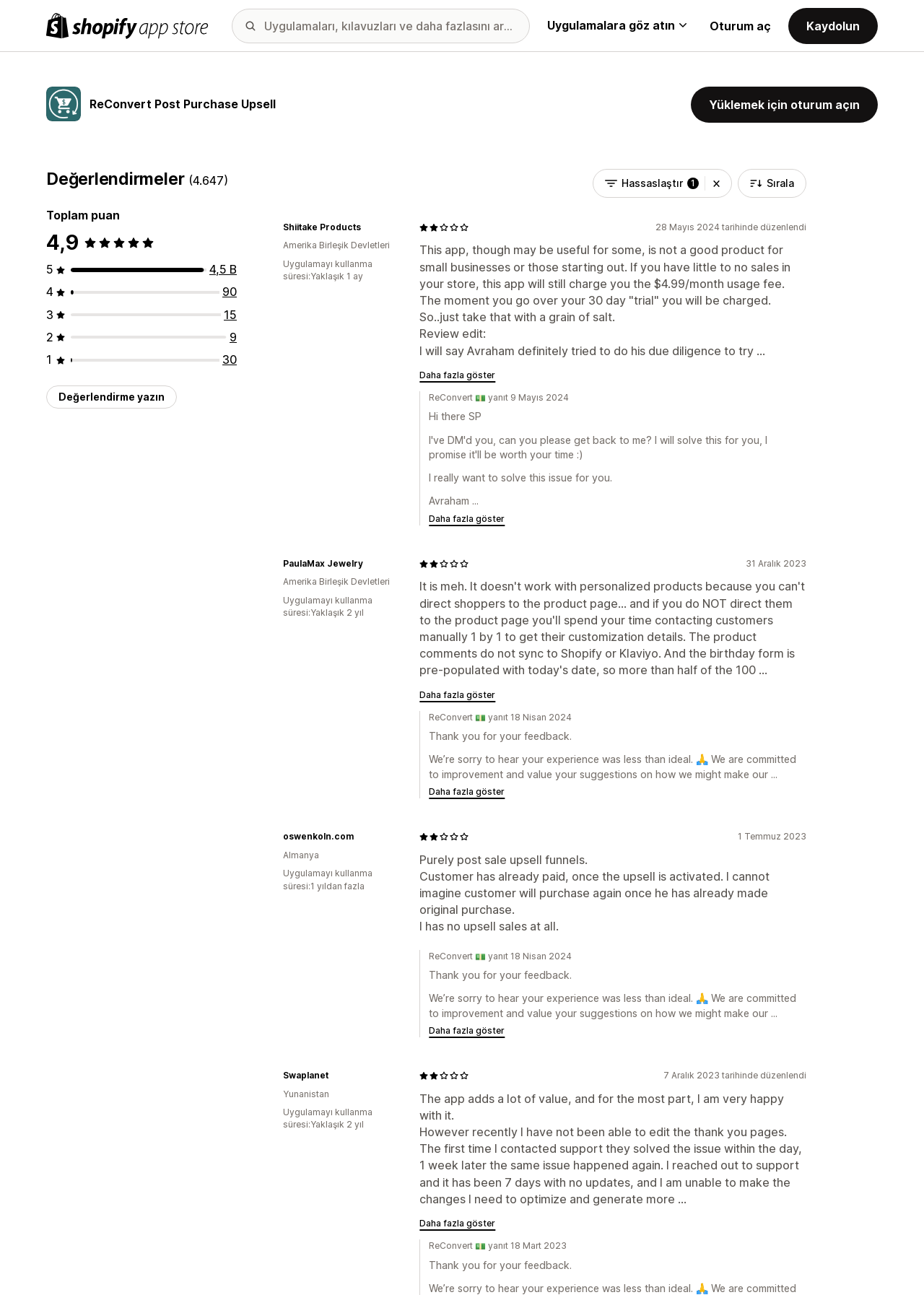Offer an extensive depiction of the webpage and its key elements.

This webpage appears to be a product page for ReConvert, a post-purchase upsell and cross-sell app, on the Shopify App Store. At the top left, there is a Shopify App Store logo, and a search box is located next to it. Below the search box, there is a button to browse applications.

On the left side of the page, there is a section dedicated to the app's details, including its name, rating, and a brief description. The app's rating is 4.9 out of 5 stars, based on over 4,500 reviews. There are also links to write a review and to filter reviews by rating.

The main content area of the page is filled with reviews from customers who have used the app. Each review includes a rating, the customer's name, and their feedback about the app. Some reviews are positive, while others are negative, with customers sharing their experiences and opinions about the app's effectiveness and pricing. There are also responses from the app's developer, ReConvert, addressing customer concerns and feedback.

Throughout the page, there are buttons to show more reviews and to load additional content. The page also includes some images, including the app's logo and rating stars. Overall, the page provides a wealth of information about the app, including its features, pricing, and customer experiences.